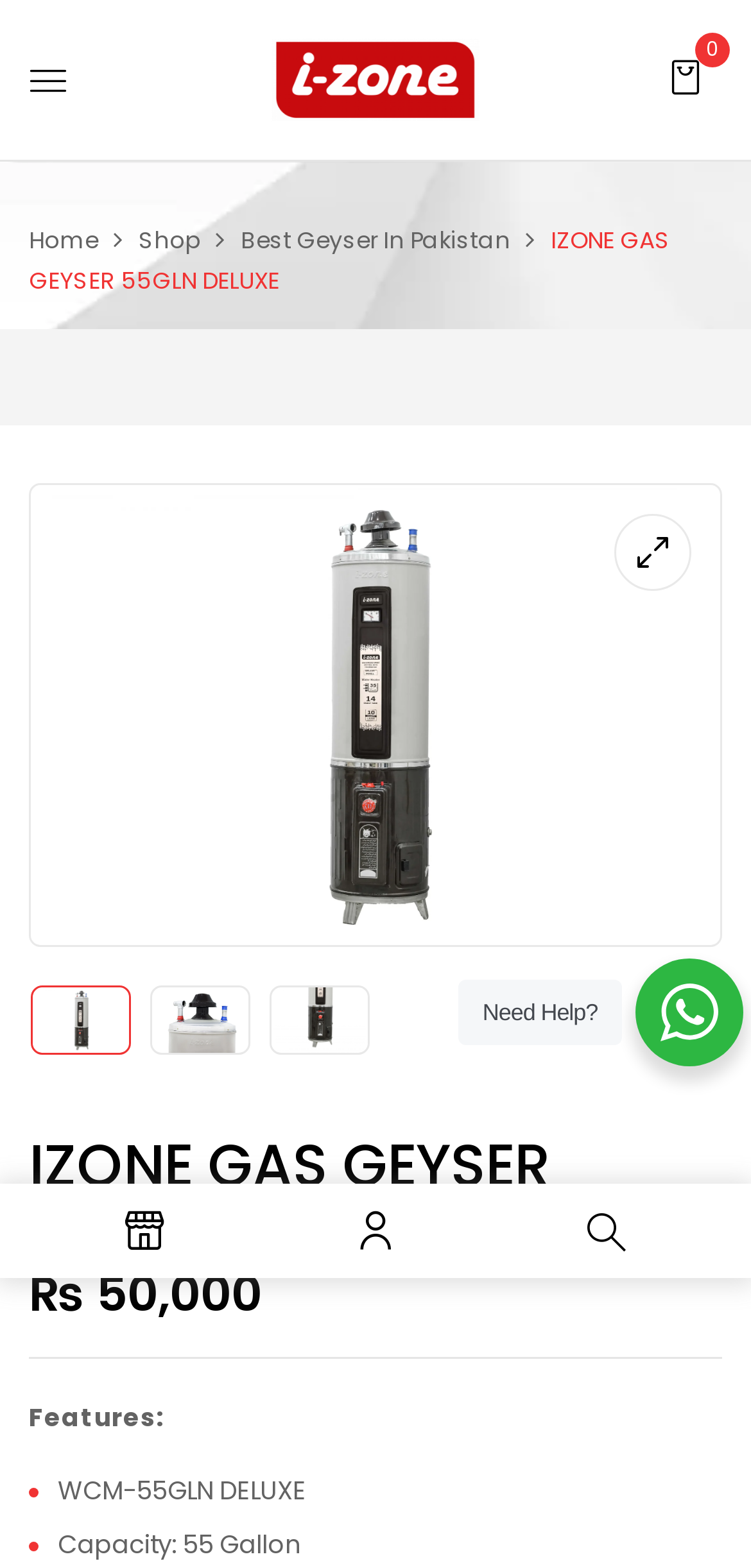Determine the bounding box coordinates for the element that should be clicked to follow this instruction: "Get help". The coordinates should be given as four float numbers between 0 and 1, in the format [left, top, right, bottom].

[0.846, 0.611, 0.99, 0.68]